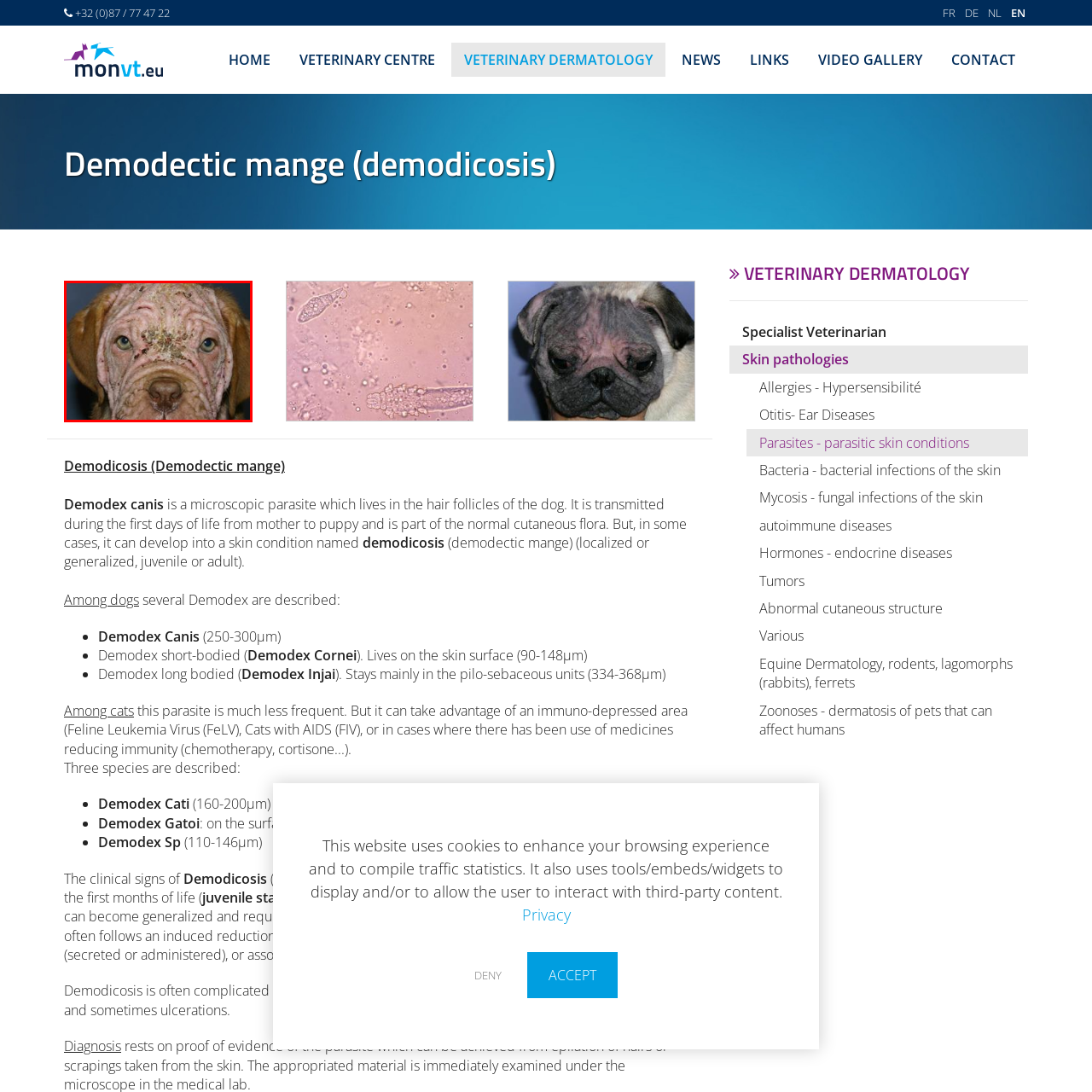What is the underlying cause of the skin issues in demodicosis?
Focus on the part of the image marked with a red bounding box and deliver an in-depth answer grounded in the visual elements you observe.

The caption explains that demodicosis is characterized by the presence of Demodex parasites in hair follicles, which leads to the visible inflammation and scaling seen in the image. This suggests that the underlying cause of the skin issues is the presence of these parasites.